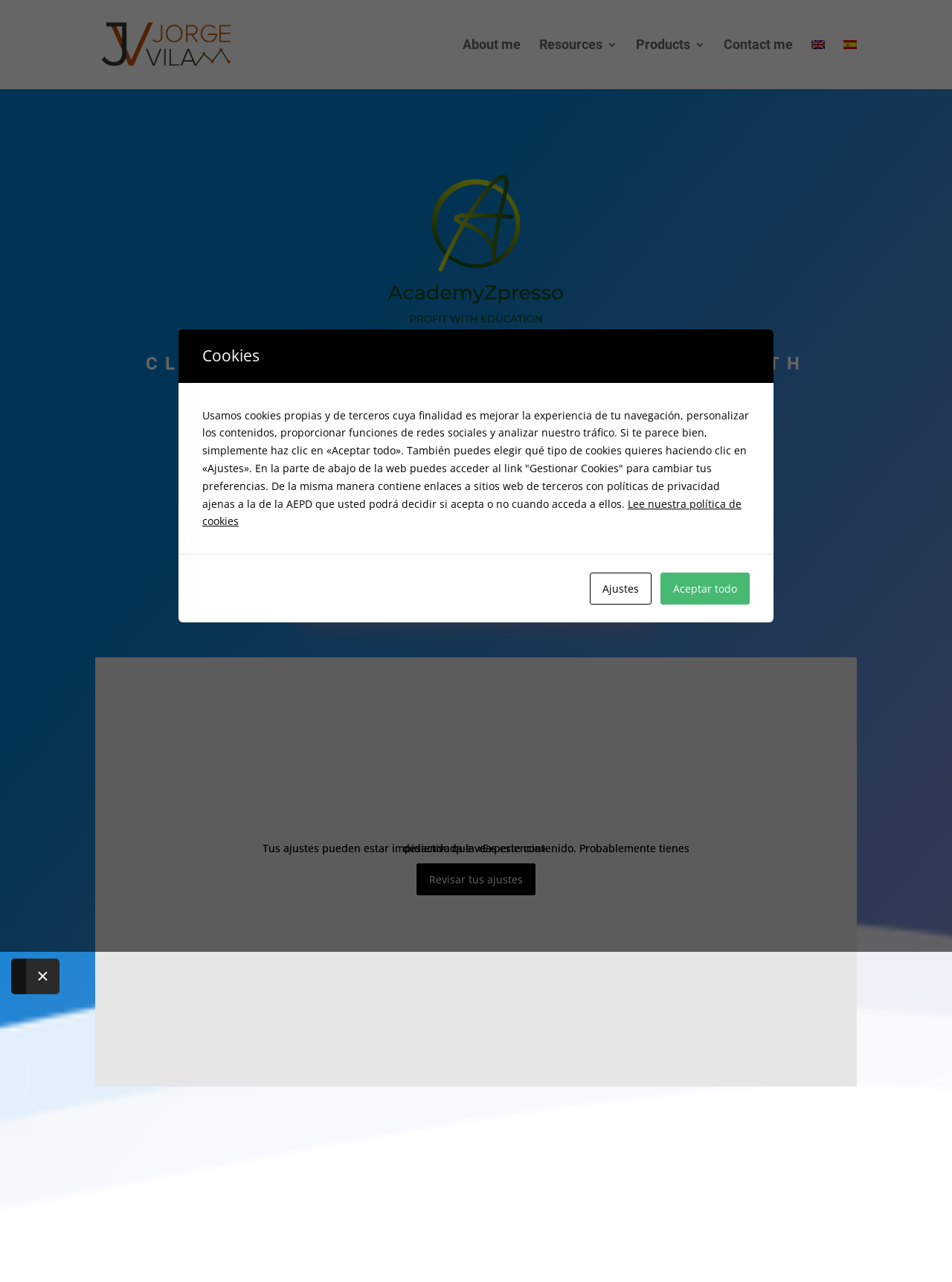Identify the bounding box coordinates for the UI element described as follows: Lee nuestra política de cookies. Use the format (top-left x, top-left y, bottom-right x, bottom-right y) and ensure all values are floating point numbers between 0 and 1.

[0.212, 0.387, 0.779, 0.412]